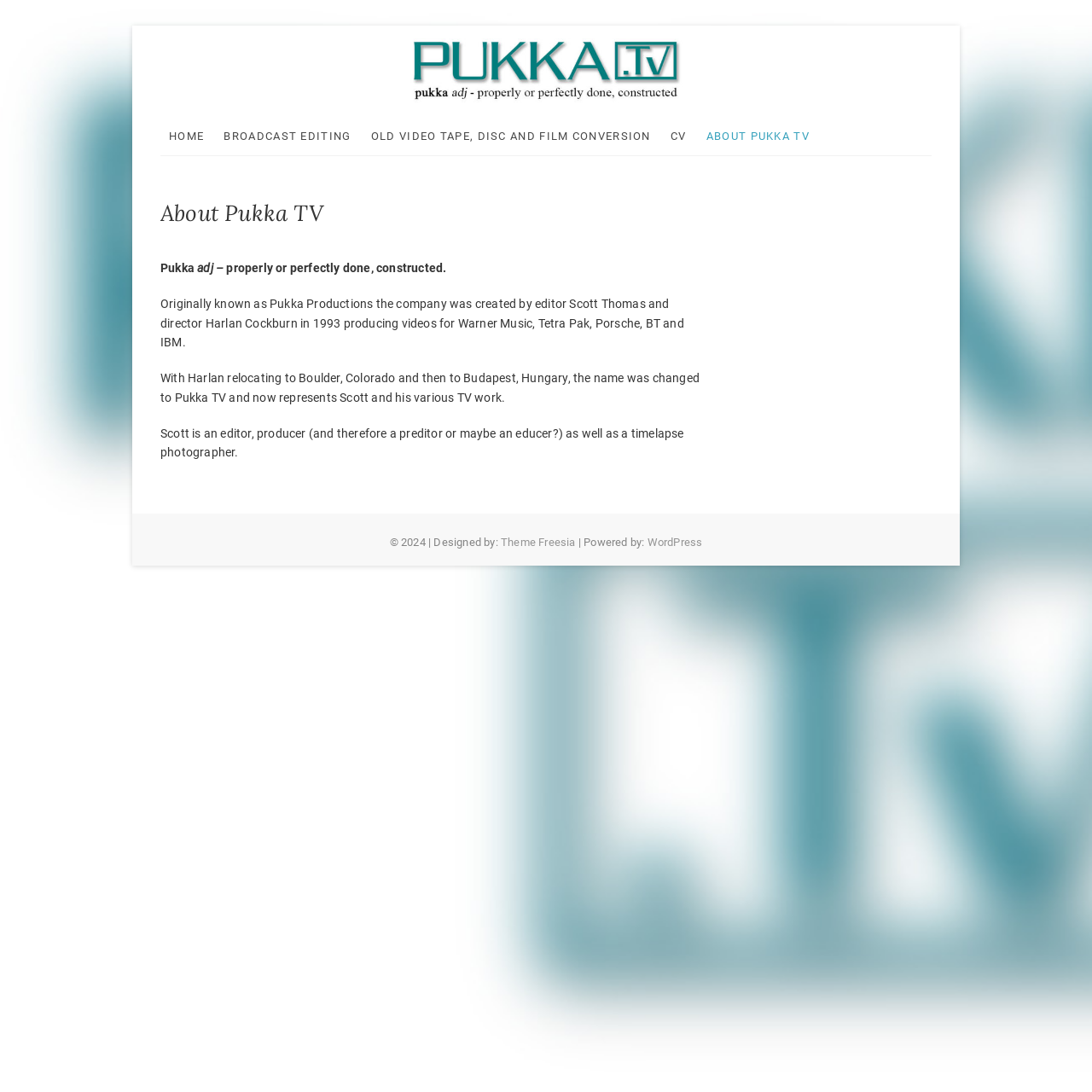Locate the bounding box coordinates of the item that should be clicked to fulfill the instruction: "Click on the 'ABOUT PUKKA TV' link".

[0.639, 0.107, 0.749, 0.142]